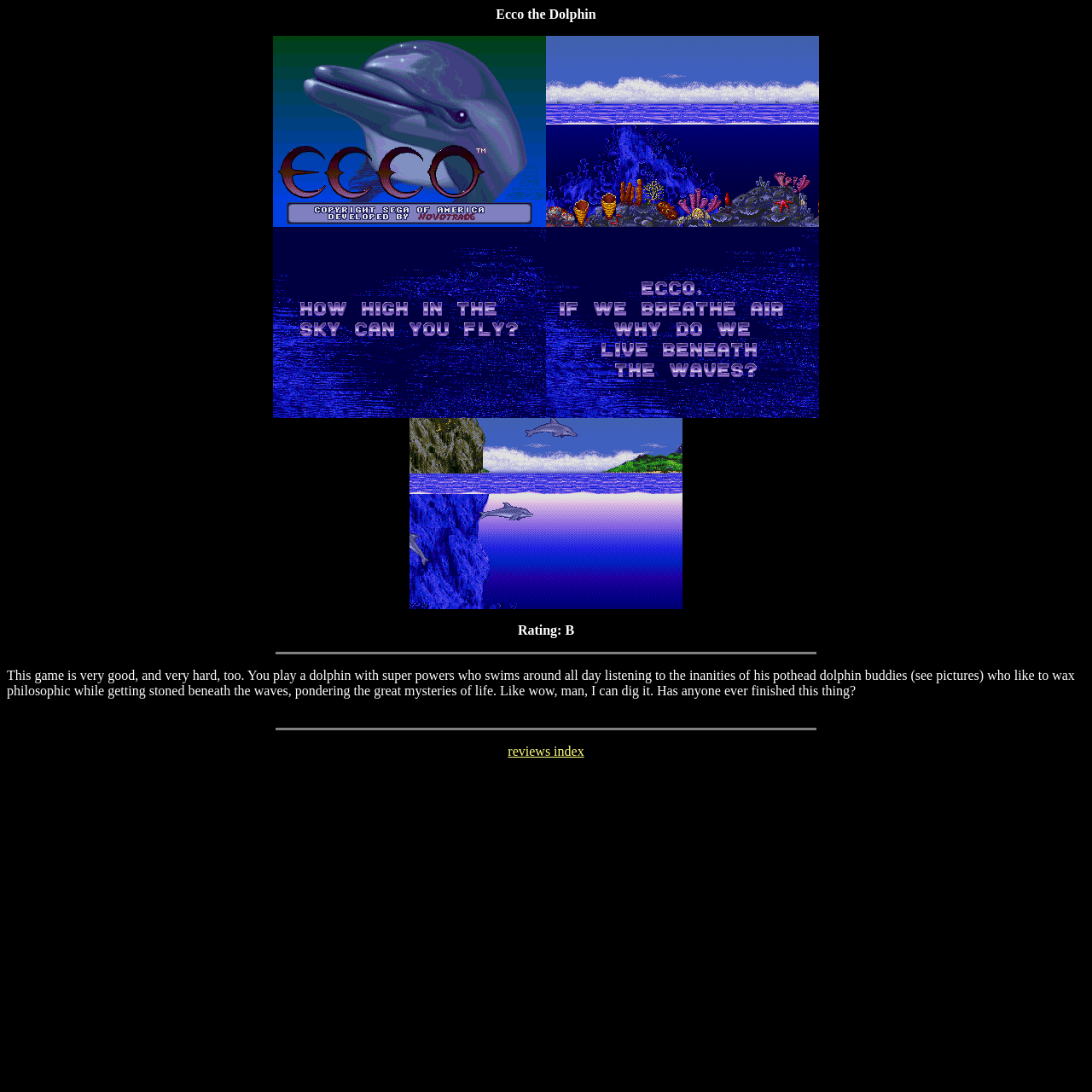How many images are on this webpage?
Analyze the image and deliver a detailed answer to the question.

There are five images on this webpage, which are arranged in a specific layout. The first two images are side by side, followed by two more images below them, and a single image at the bottom.